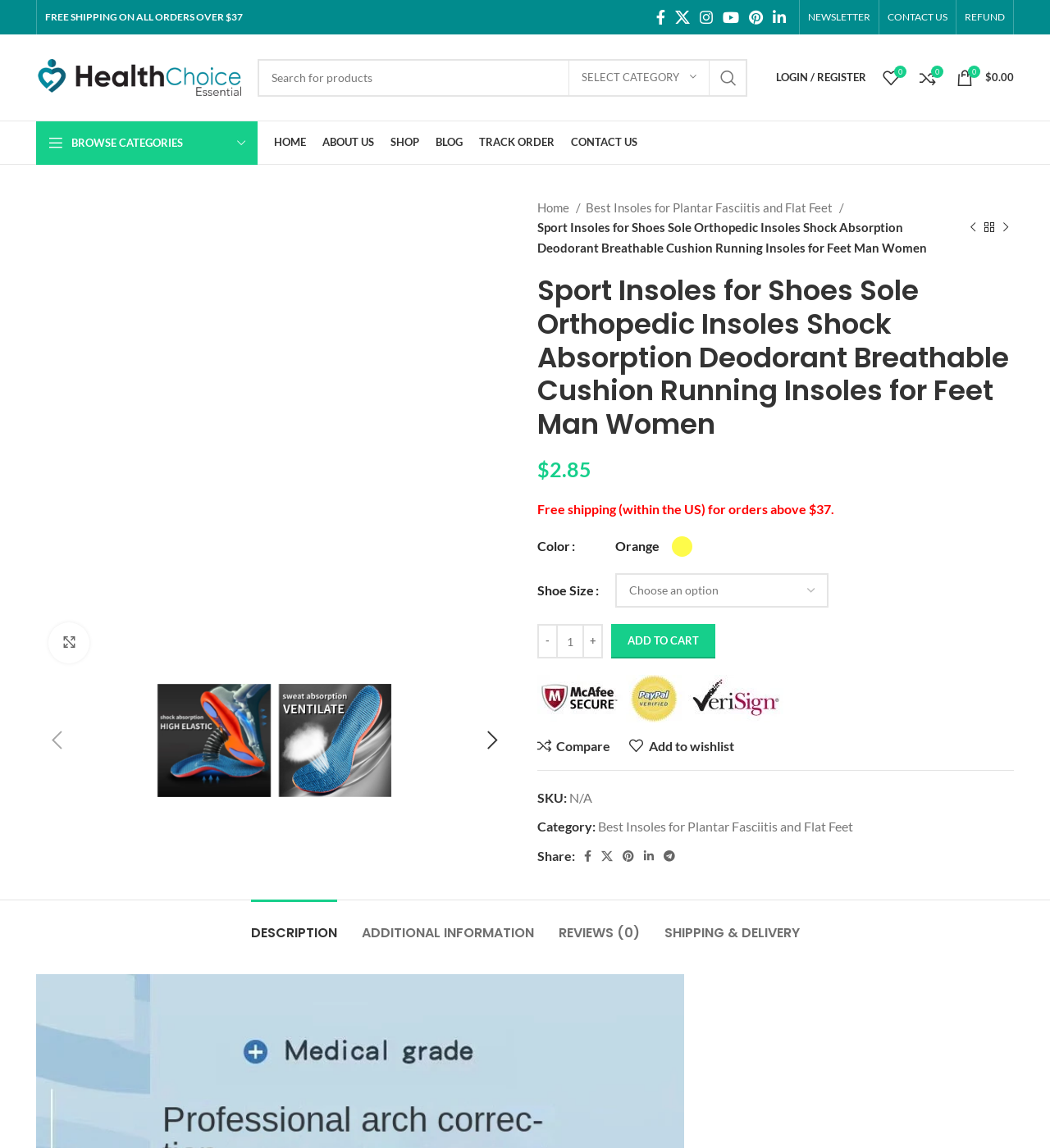Specify the bounding box coordinates of the area to click in order to follow the given instruction: "View product description."

[0.239, 0.783, 0.321, 0.827]